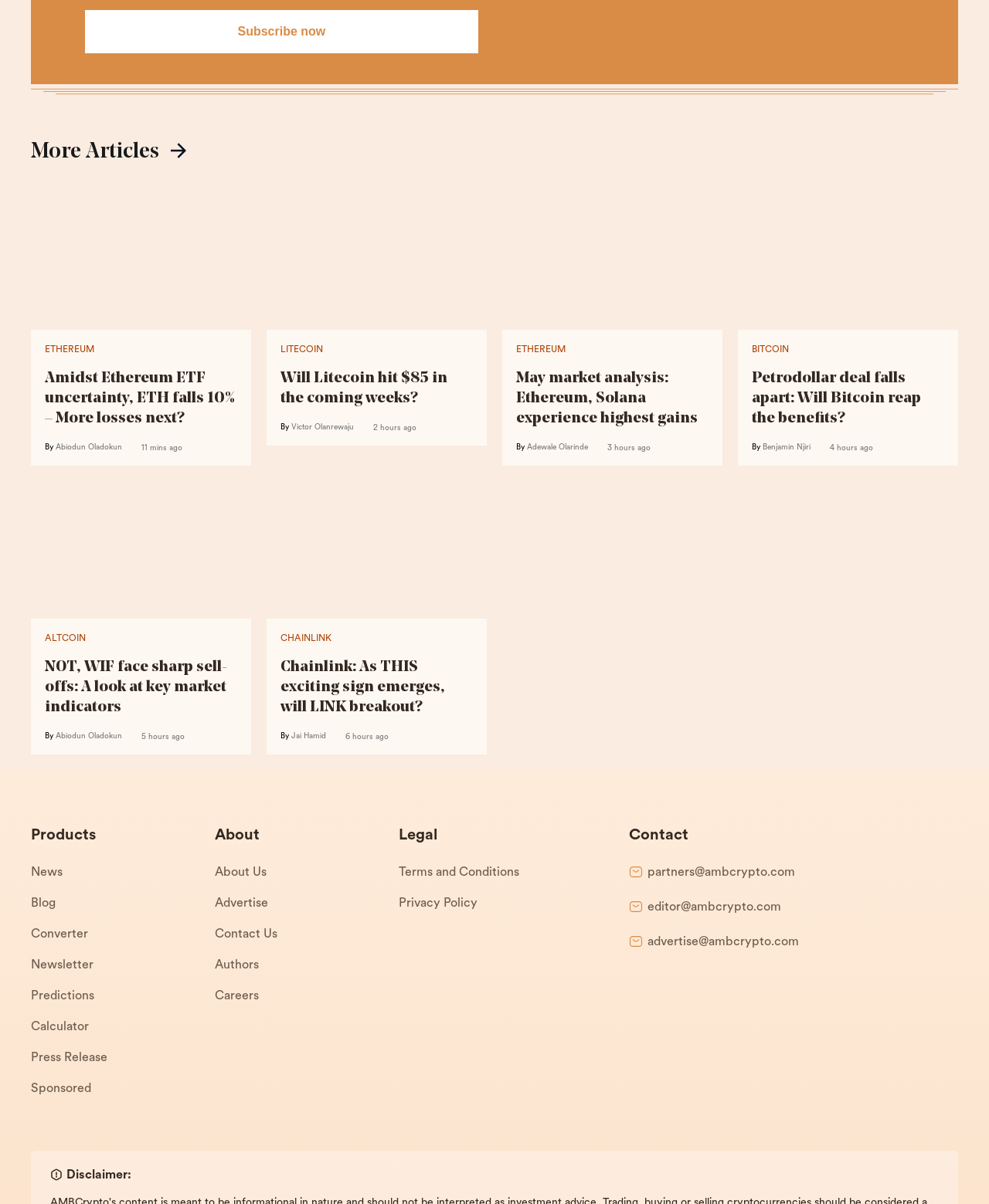Could you indicate the bounding box coordinates of the region to click in order to complete this instruction: "Read the article 'Amidst Ethereum ETF uncertainty, ETH falls 10% - More losses next?'".

[0.031, 0.137, 0.254, 0.15]